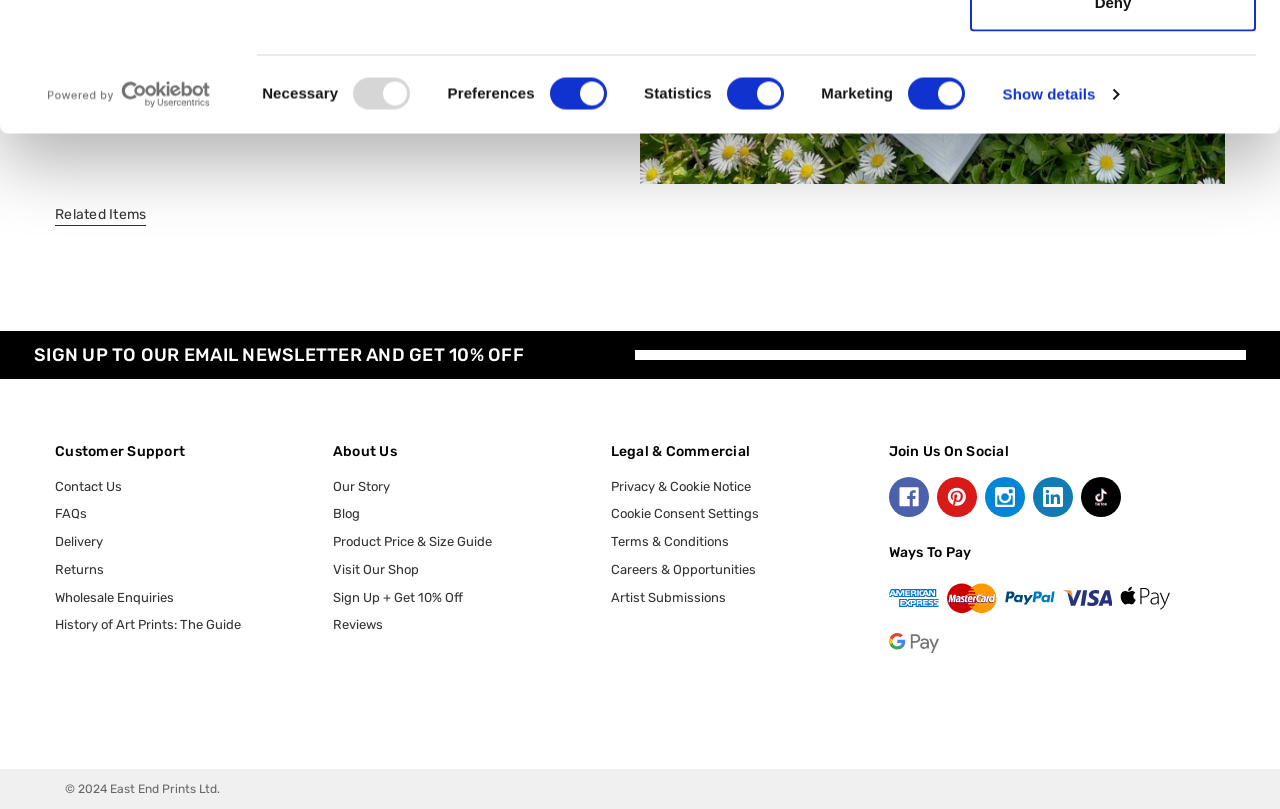What is the purpose of the 'Ways To Pay' section?
Refer to the image and answer the question using a single word or phrase.

payment methods